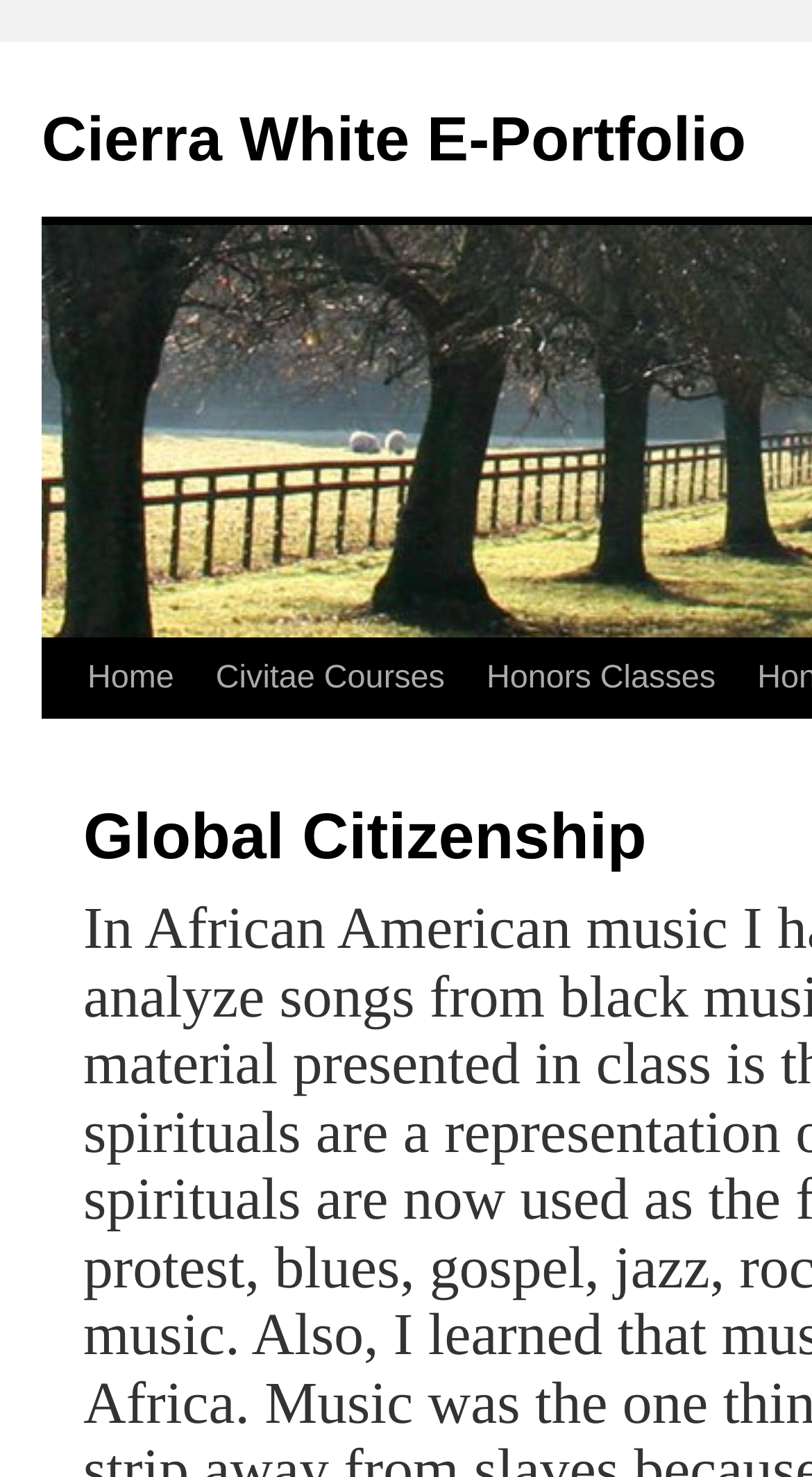Using the webpage screenshot, locate the HTML element that fits the following description and provide its bounding box: "Home".

[0.082, 0.433, 0.222, 0.487]